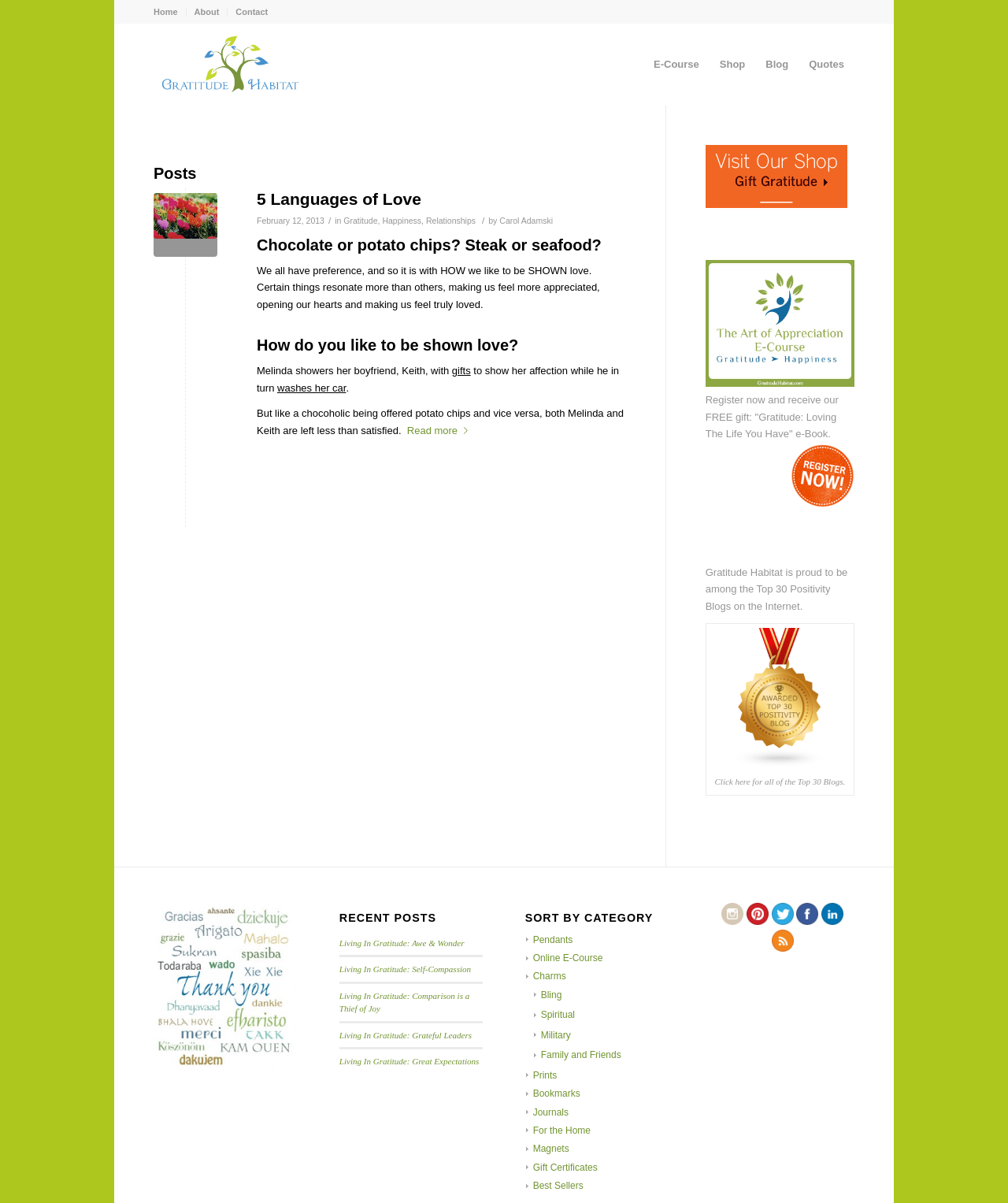Write an extensive caption that covers every aspect of the webpage.

The webpage is about Dr. Gary Chapman's Gratitude Habitat, a website focused on gratitude, love, and relationships. At the top, there is a navigation menu with links to "Home", "About", "Contact", "Gratitude Habitat", "E-Course", "Shop", "Blog", and "Quotes". 

Below the navigation menu, there is a main section with a heading "Posts". This section contains an article with a title "5 Languages of Love" and a brief description. The article is accompanied by an image of "Hearts in grass by Julien". The text discusses how people have different preferences for showing love and appreciation, and how understanding these differences can lead to stronger relationships.

To the right of the main section, there is a complementary section with a call-to-action to register for a free gift, an e-book titled "Gratitude: Loving The Life You Have". This section also features an image and a badge indicating that Gratitude Habitat is among the Top 30 Positivity Blogs on the Internet.

At the bottom of the page, there are two sections: "RECENT POSTS" and "SORT BY CATEGORY". The "RECENT POSTS" section lists several links to recent articles, including "Living In Gratitude: Awe & Wonder" and "Living In Gratitude: Self-Compassion". The "SORT BY CATEGORY" section provides links to various categories, such as "Pendants", "Online E-Course", "Charms", and "Best Sellers", which likely relate to products or resources available on the website.